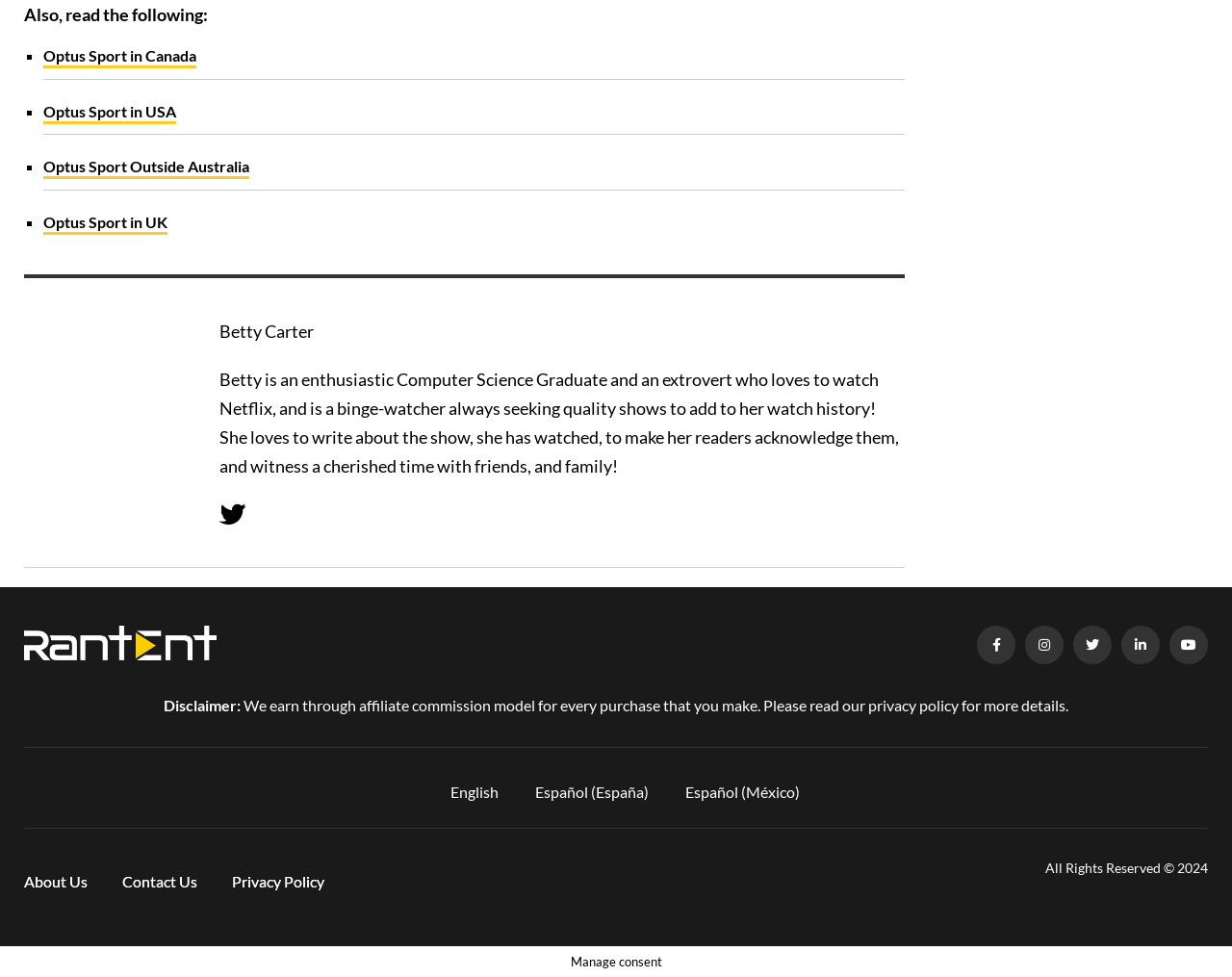Use one word or a short phrase to answer the question provided: 
What is the purpose of the website?

To provide information and reviews